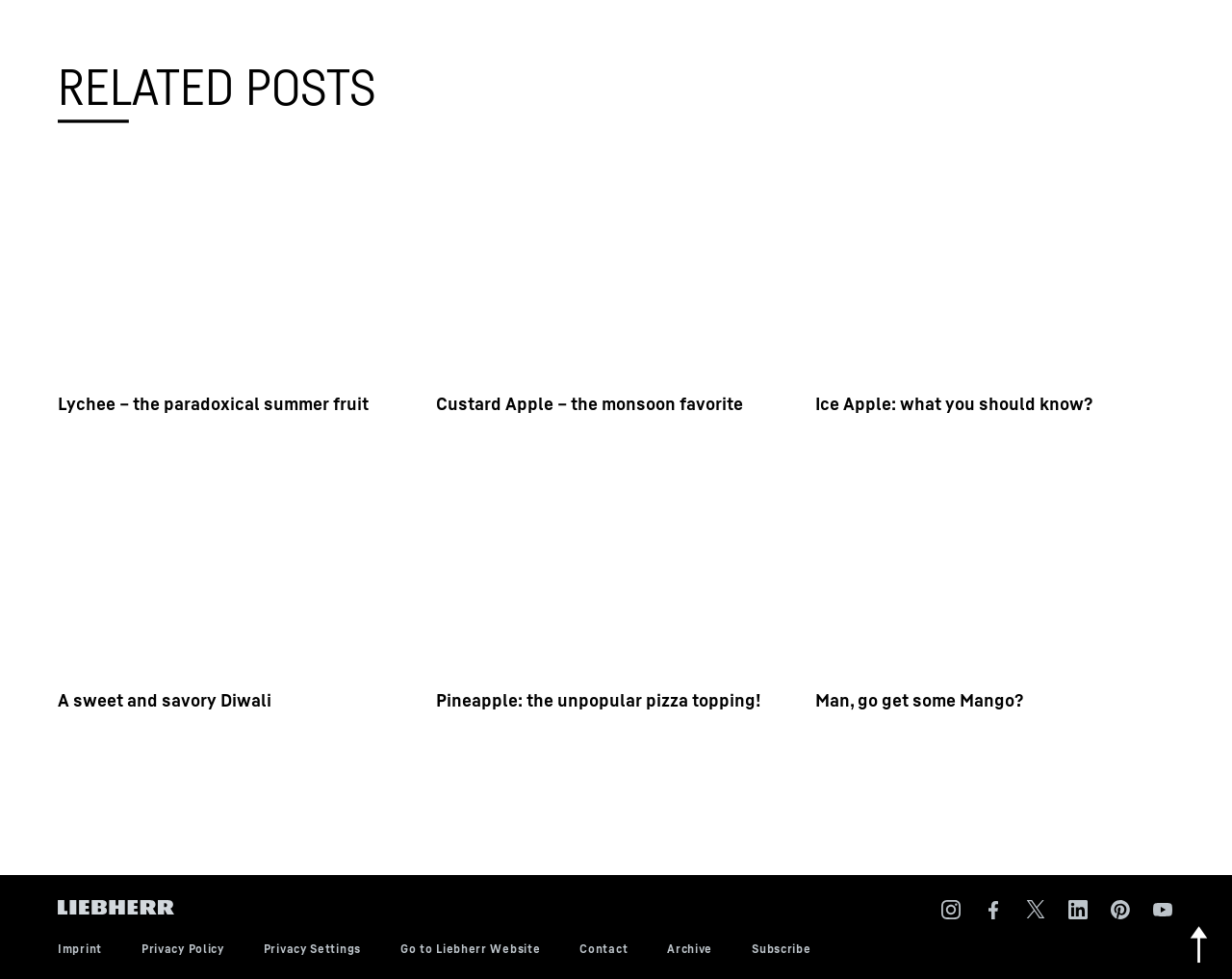Locate the bounding box coordinates for the element described below: "Privacy Settings". The coordinates must be four float values between 0 and 1, formatted as [left, top, right, bottom].

[0.214, 0.962, 0.293, 0.977]